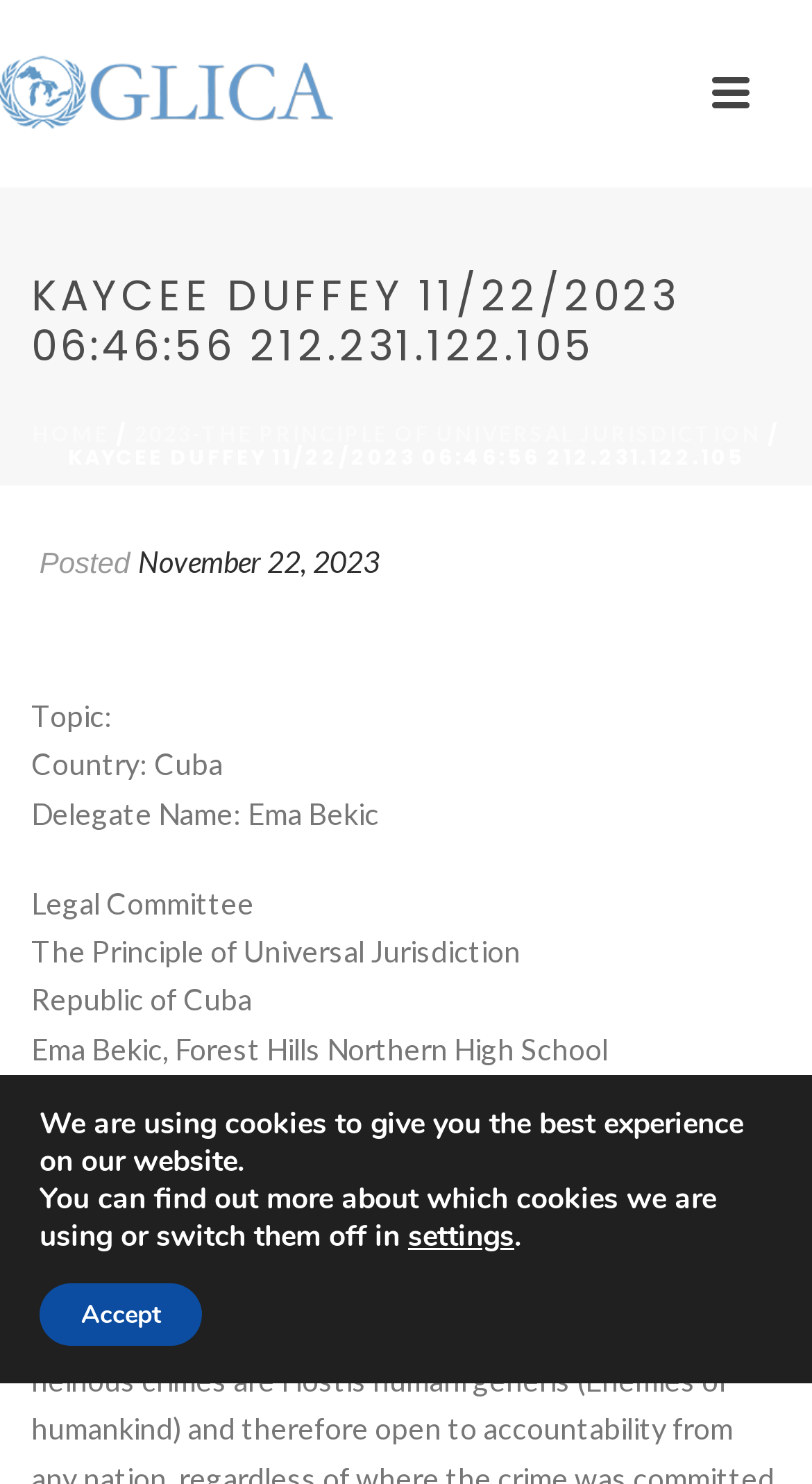Extract the main headline from the webpage and generate its text.

KAYCEE DUFFEY 11/22/2023 06:46:56 212.231.122.105